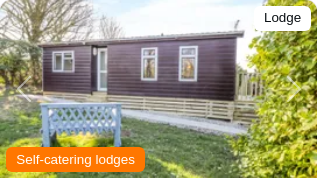Offer an in-depth description of the image shown.

Discover a charming self-catering lodge nestled in a picturesque setting, ideal for a refreshing getaway. This modern lodge features a warm wooden exterior with multiple windows, allowing natural light to flood the interior. A quaint wooden fence enhances the cozy atmosphere, while the surrounding greenery adds to the tranquil environment. The image highlights the inviting façade of the lodge, set against a backdrop of greenery that signifies relaxation. With the label 'Self-catering lodges' prominently displayed, this accommodation option promises both comfort and independence for guests looking to unwind in Holyhead, Gwynedd.